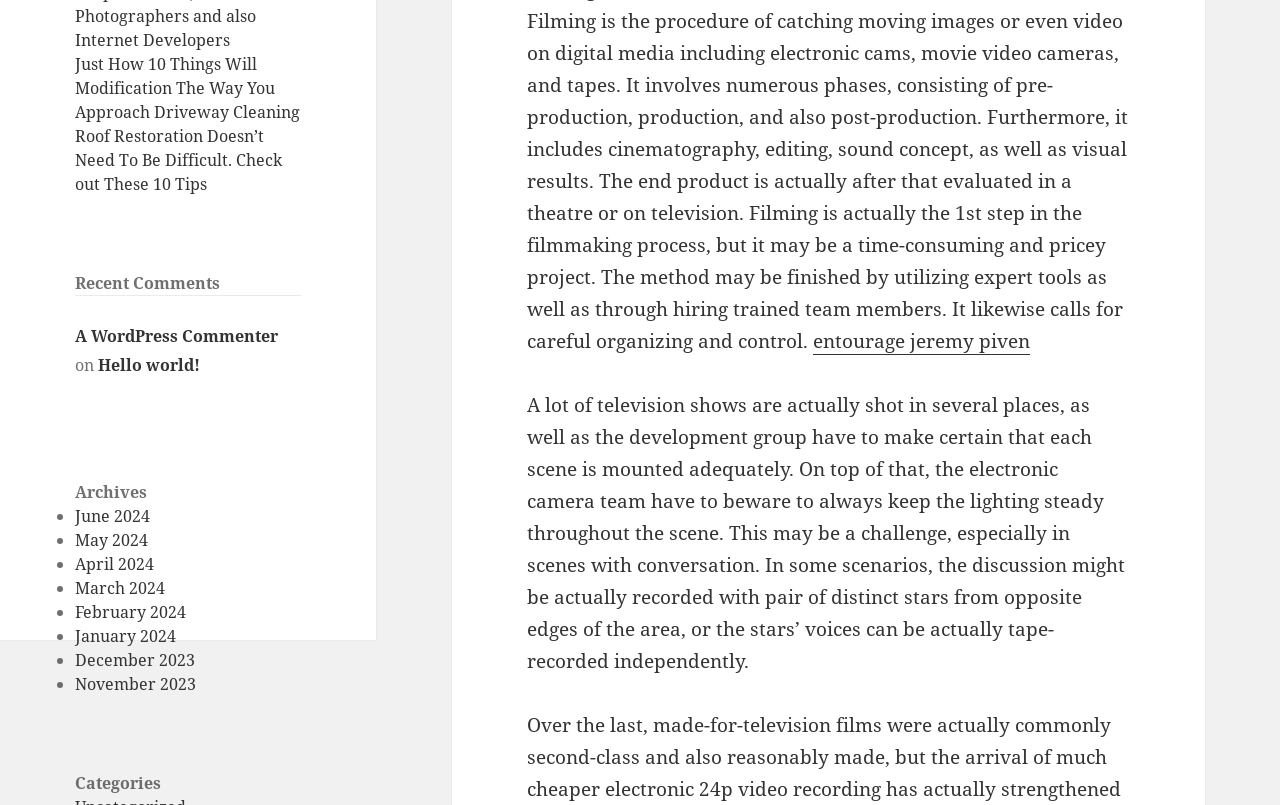Locate the bounding box of the UI element described in the following text: "April 2024".

[0.059, 0.687, 0.121, 0.715]